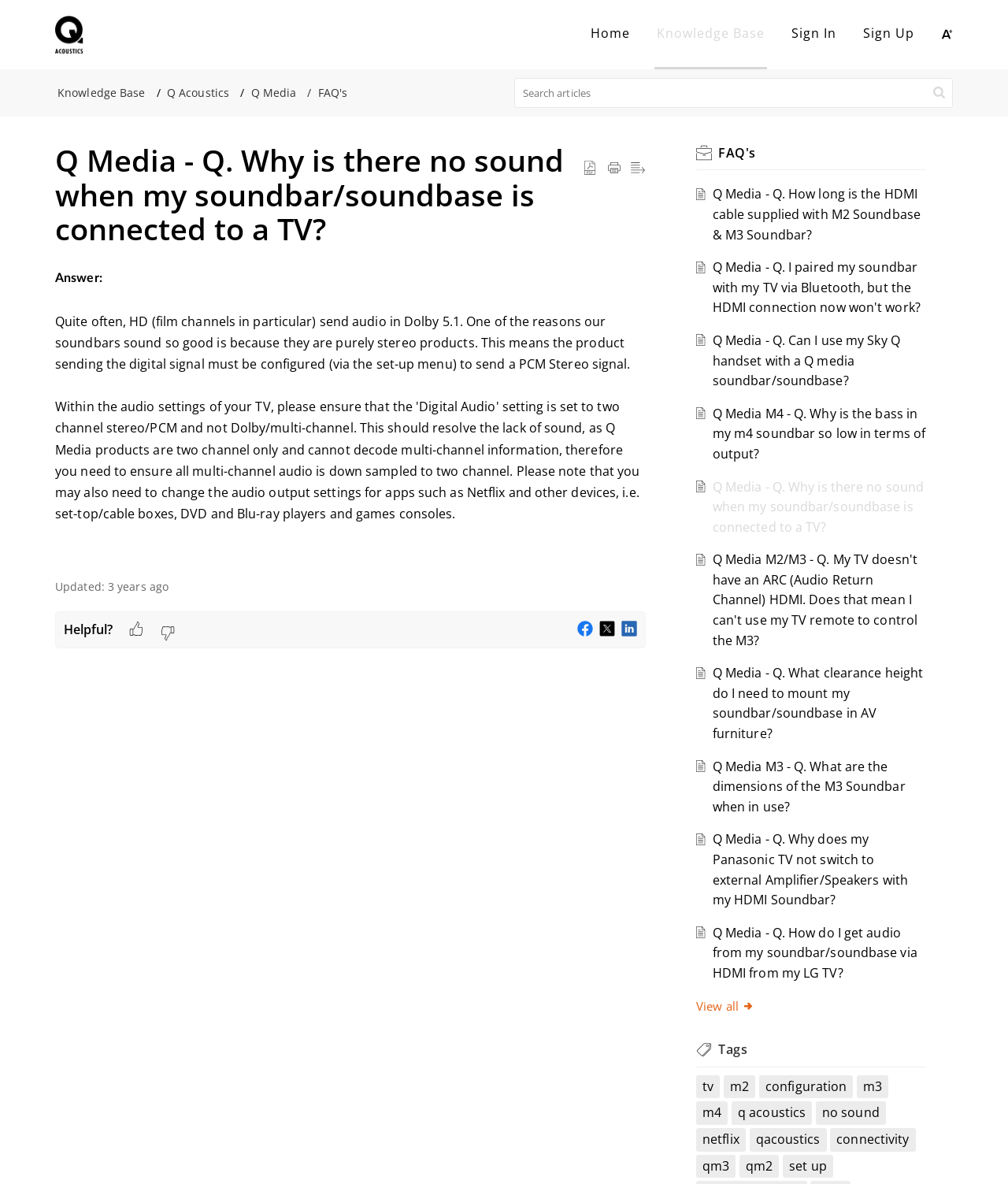What is the last updated date of the current article?
Based on the screenshot, provide your answer in one word or phrase.

27 Oct 2020 01:09 PM